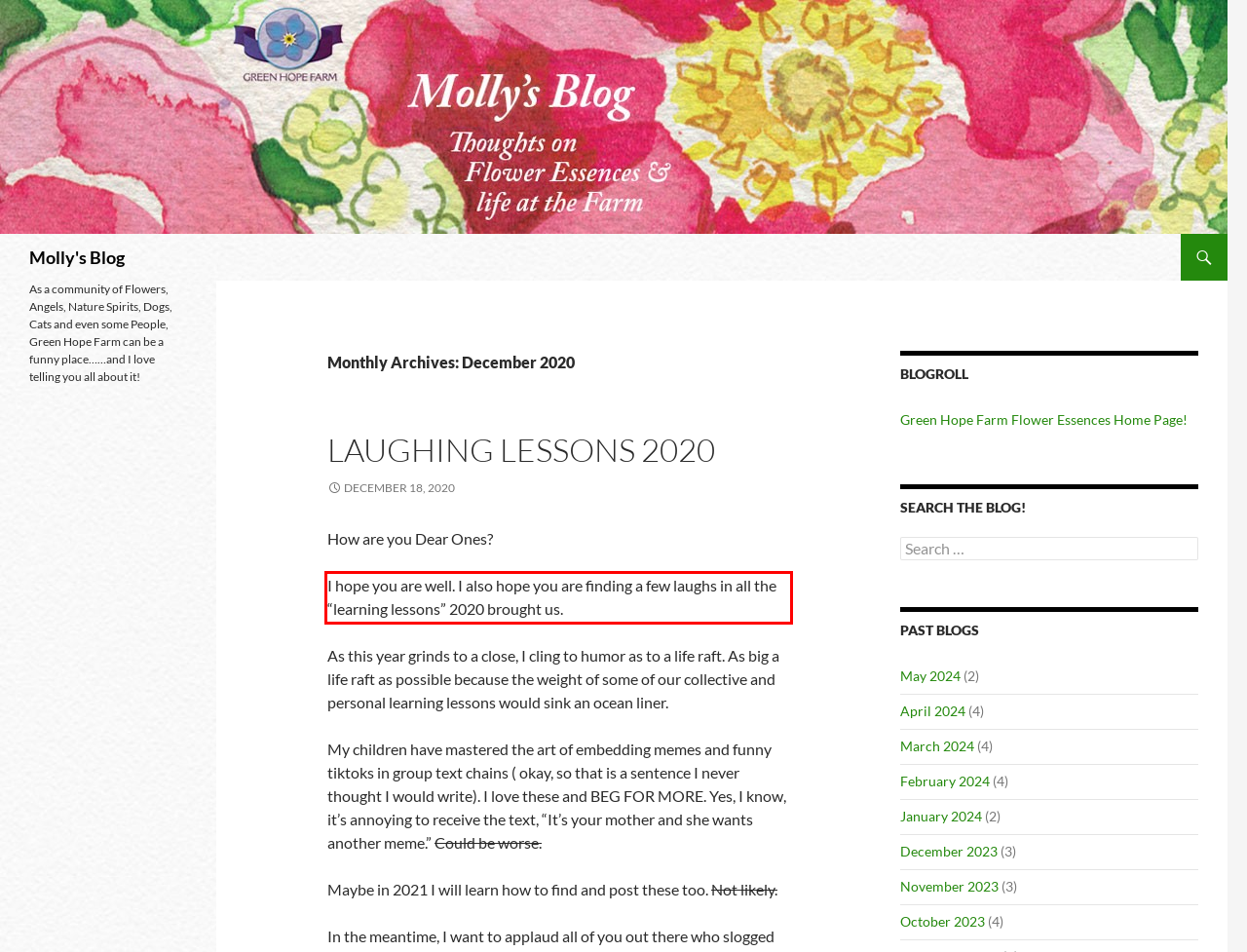Please perform OCR on the UI element surrounded by the red bounding box in the given webpage screenshot and extract its text content.

I hope you are well. I also hope you are finding a few laughs in all the “learning lessons” 2020 brought us.